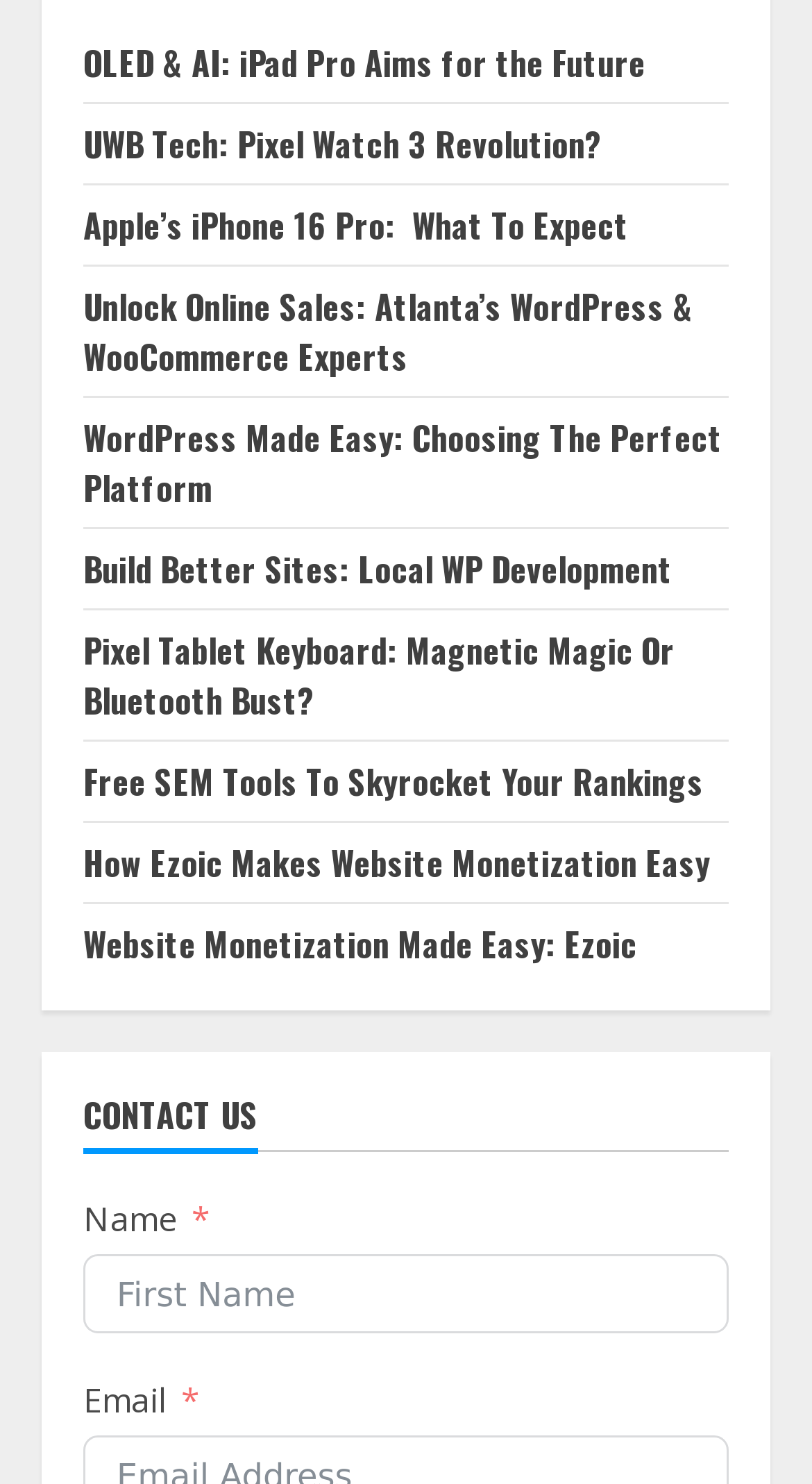What is the label of the second input field?
Using the image as a reference, give a one-word or short phrase answer.

Email